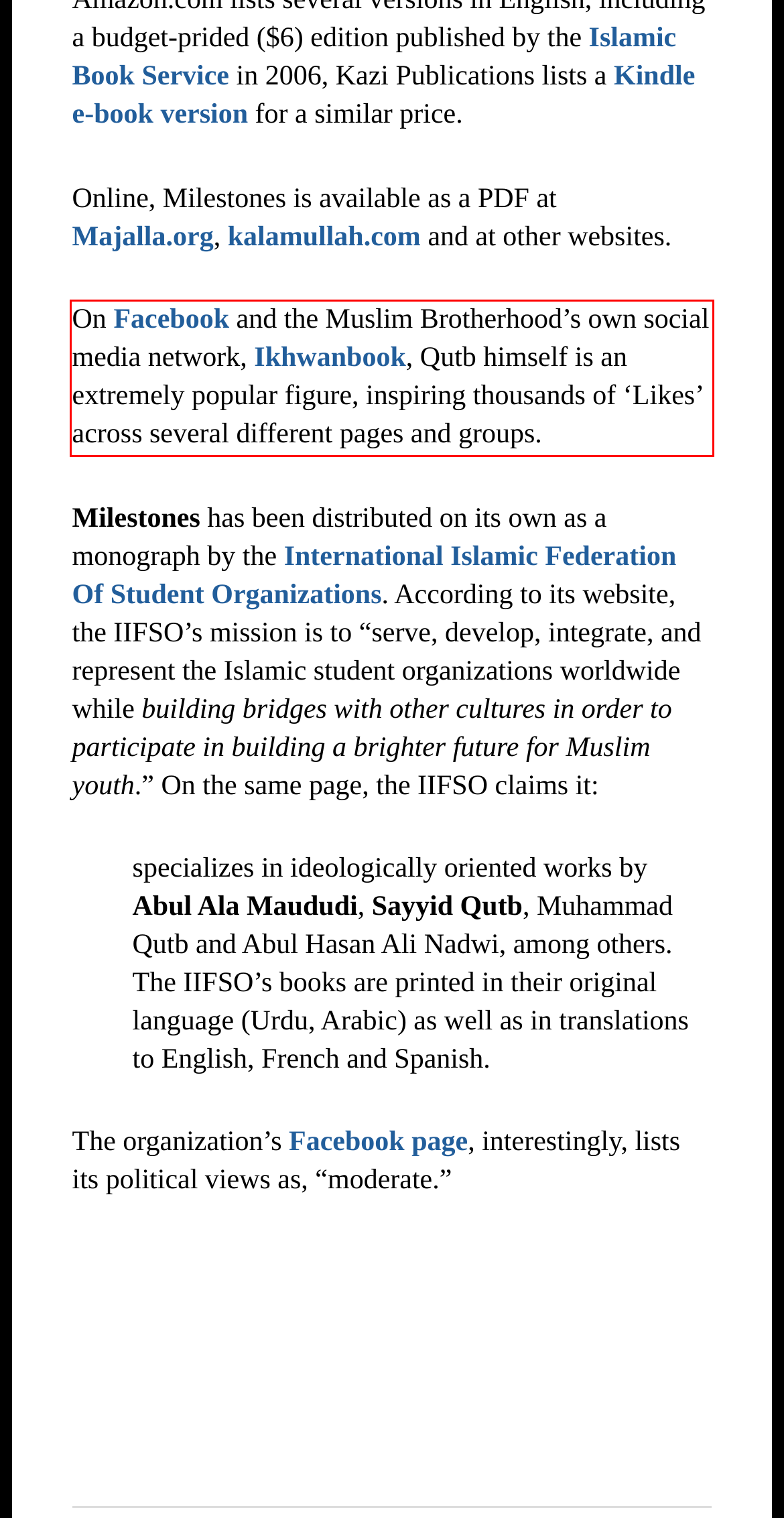You are provided with a screenshot of a webpage that includes a UI element enclosed in a red rectangle. Extract the text content inside this red rectangle.

On Facebook and the Muslim Brotherhood’s own social media network, Ikhwanbook, Qutb himself is an extremely popular figure, inspiring thousands of ‘Likes’ across several different pages and groups.